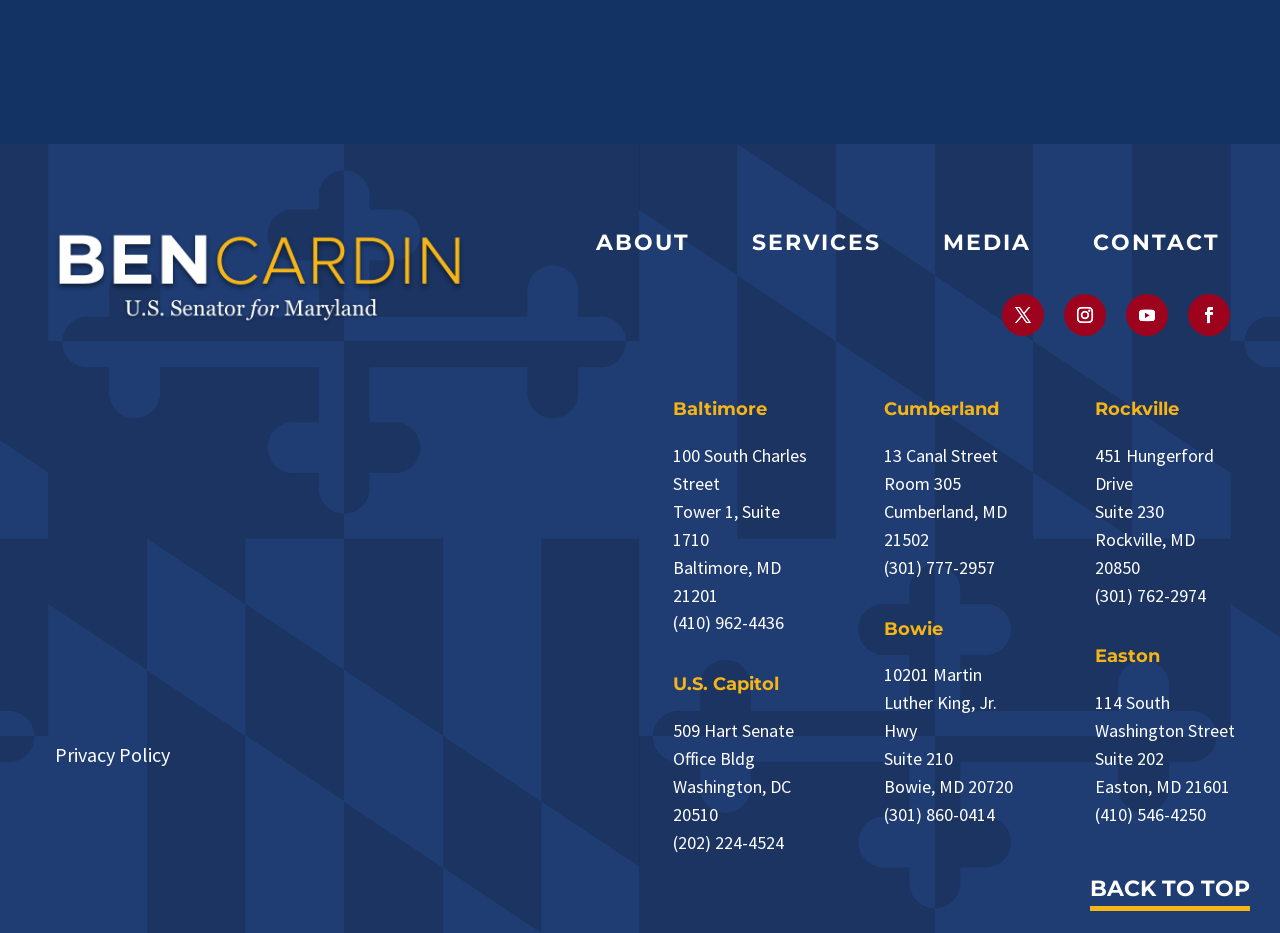Given the description: "Back to Top", determine the bounding box coordinates of the UI element. The coordinates should be formatted as four float numbers between 0 and 1, [left, top, right, bottom].

[0.852, 0.933, 0.977, 0.973]